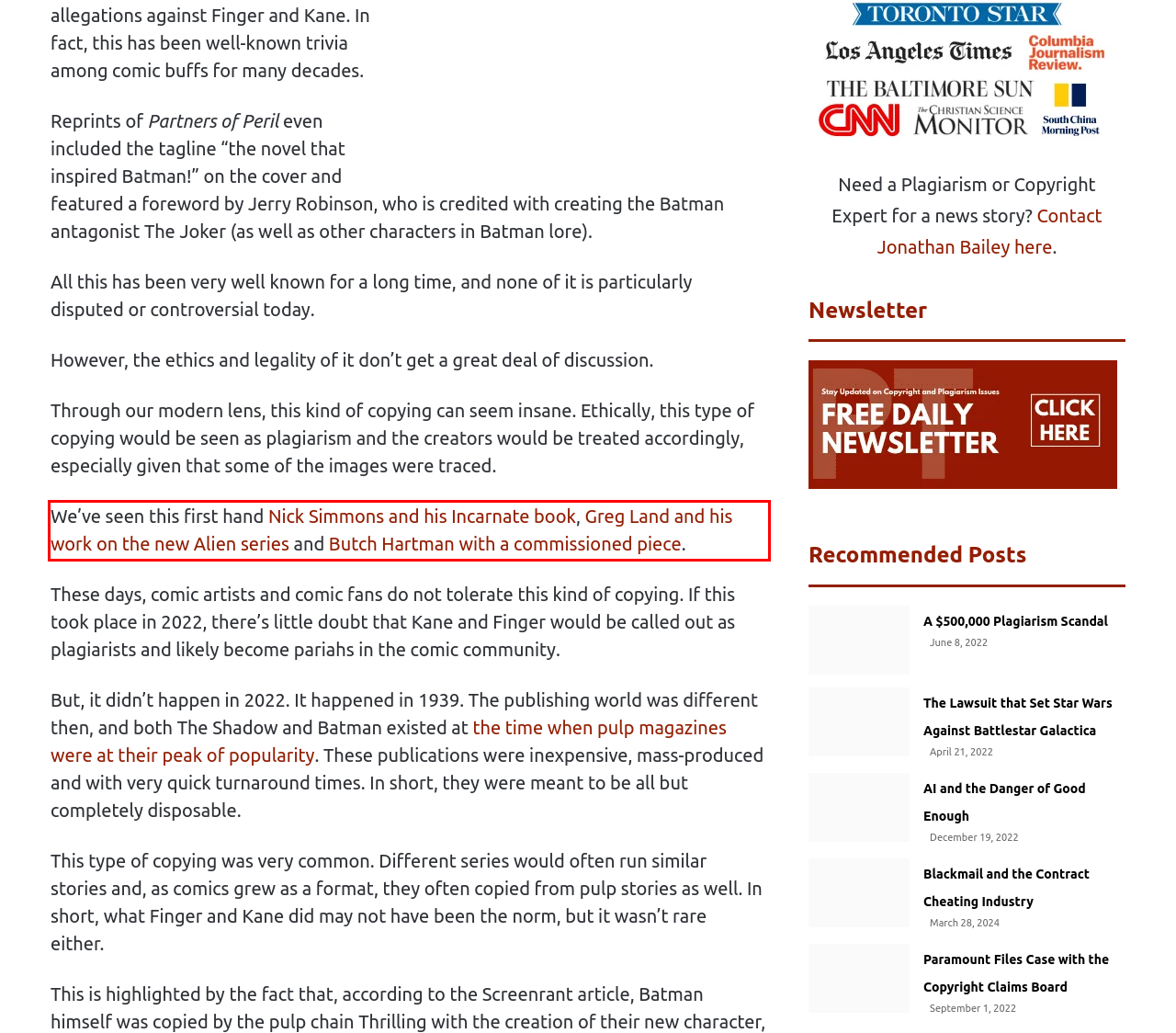Given the screenshot of a webpage, identify the red rectangle bounding box and recognize the text content inside it, generating the extracted text.

We’ve seen this first hand Nick Simmons and his Incarnate book, Greg Land and his work on the new Alien series and Butch Hartman with a commissioned piece.